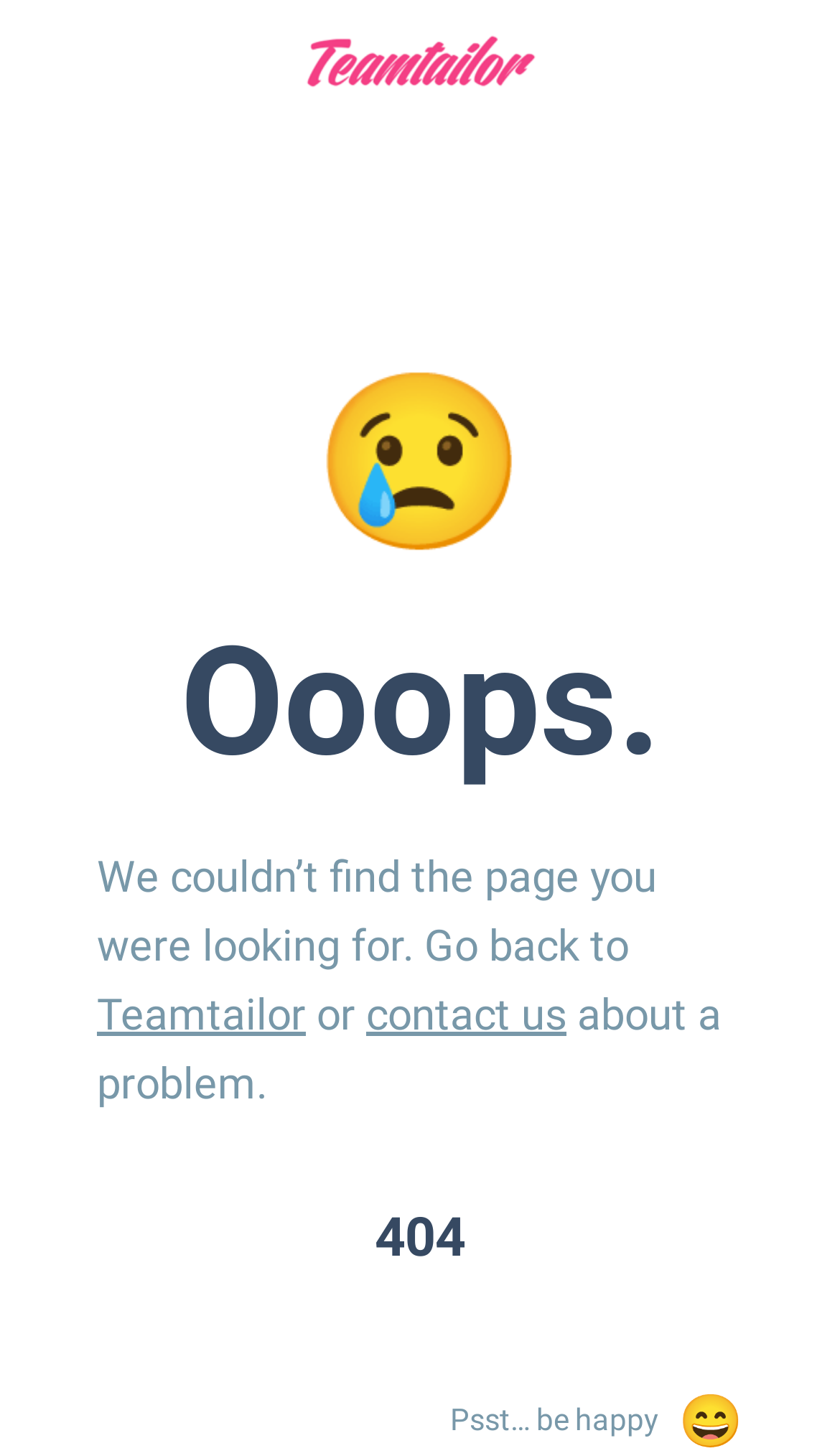Carefully observe the image and respond to the question with a detailed answer:
What is the tone of the last sentence?

The last sentence 'Psst… be happy 😄' has a positive tone, which is contrasting with the initial sad tone of the webpage. It's trying to cheer up the user despite the error.